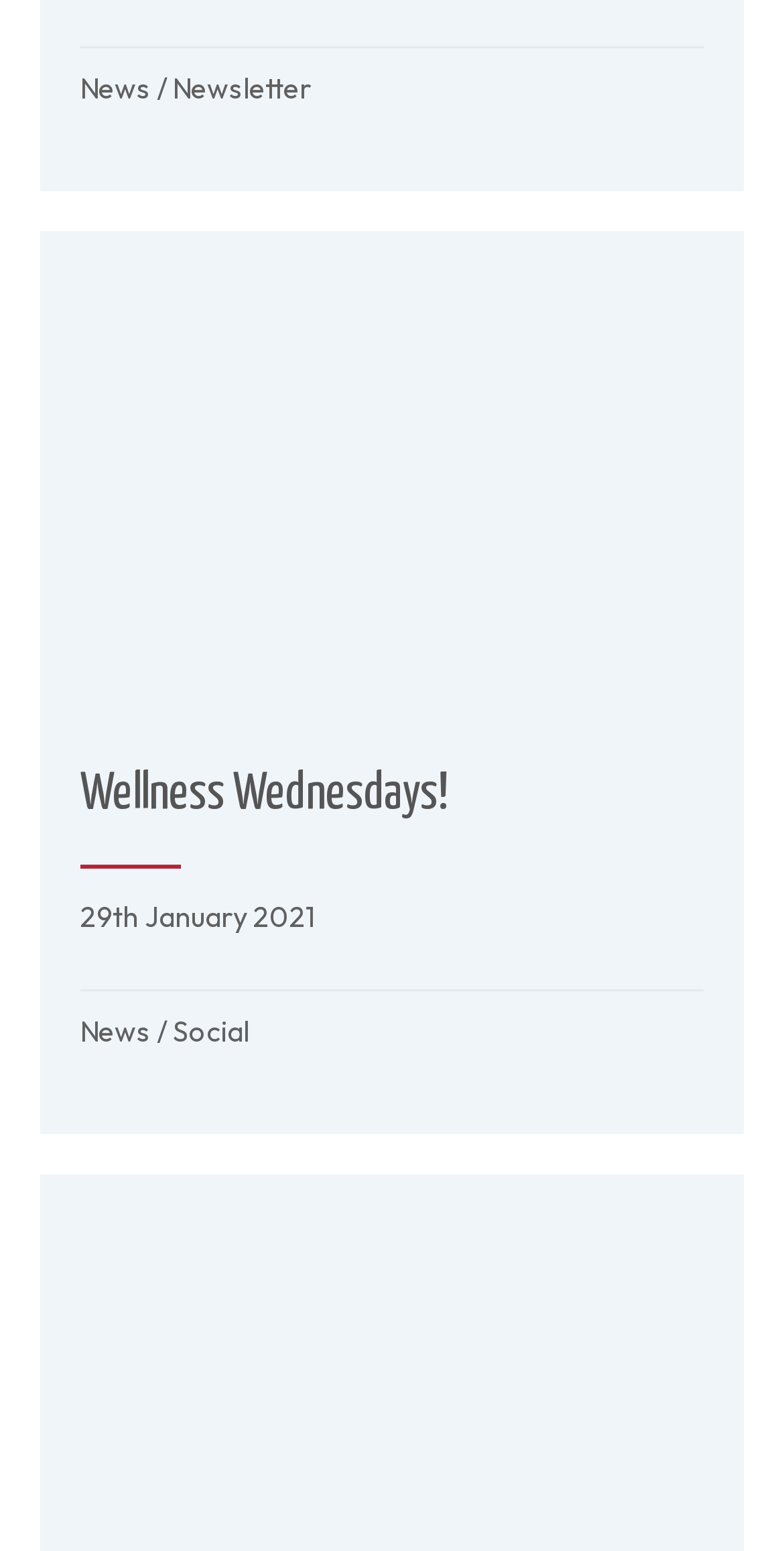Bounding box coordinates are to be given in the format (top-left x, top-left y, bottom-right x, bottom-right y). All values must be floating point numbers between 0 and 1. Provide the bounding box coordinate for the UI element described as: Sitemap

None